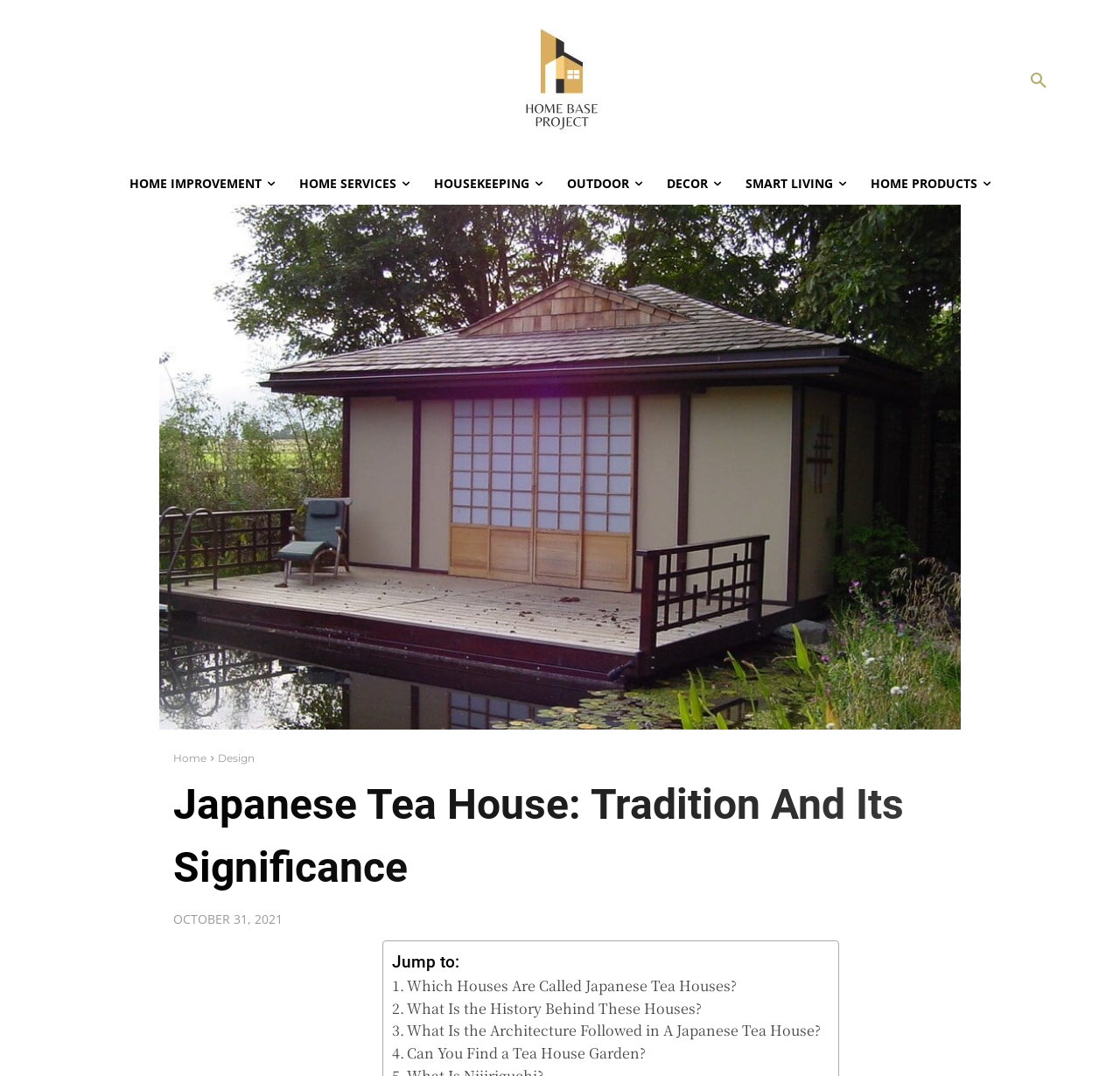Identify the bounding box coordinates of the element that should be clicked to fulfill this task: "search". The coordinates should be provided as four float numbers between 0 and 1, i.e., [left, top, right, bottom].

[0.909, 0.056, 0.946, 0.095]